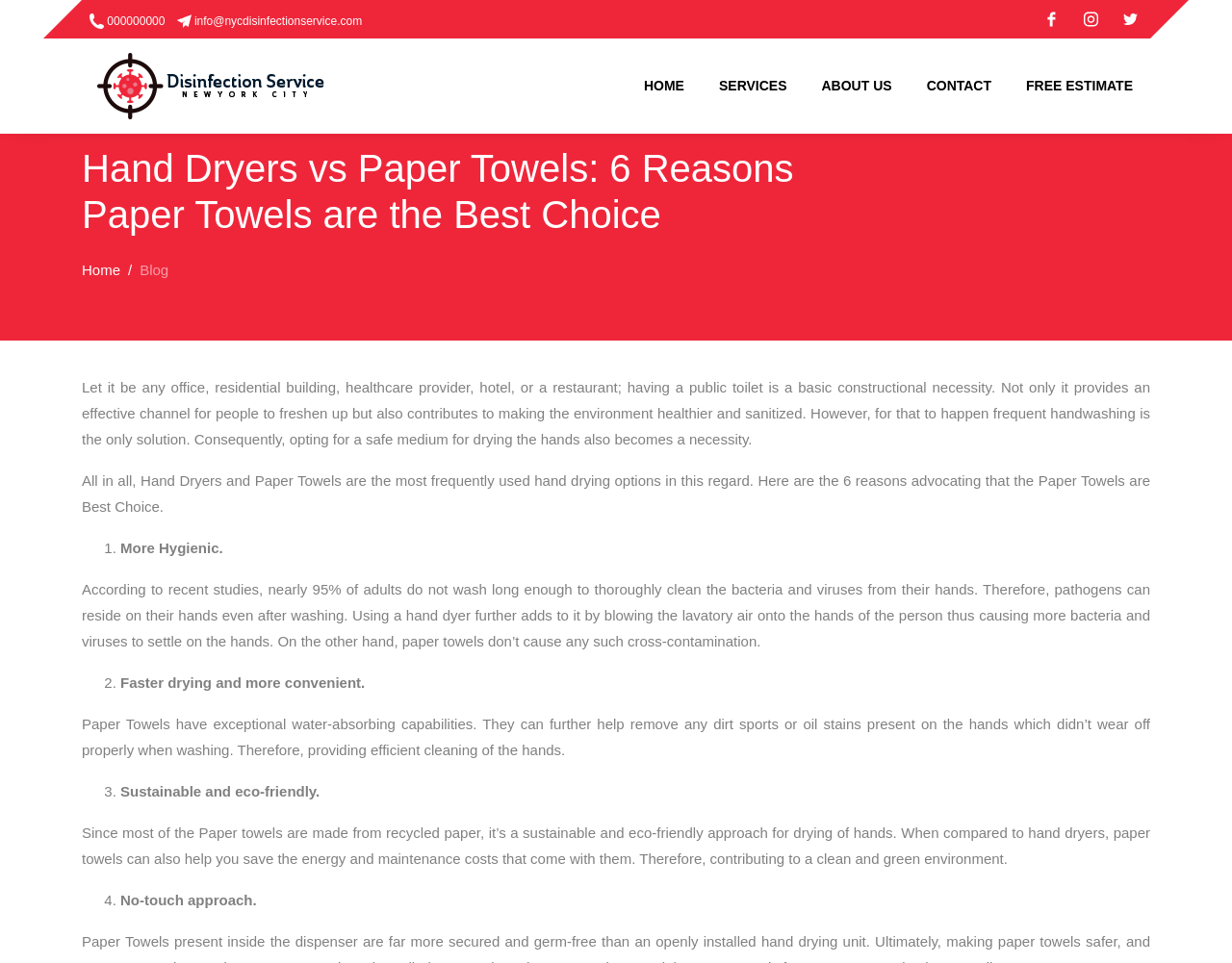Provide the bounding box coordinates of the area you need to click to execute the following instruction: "Click on the 'HOME' link".

[0.509, 0.04, 0.569, 0.139]